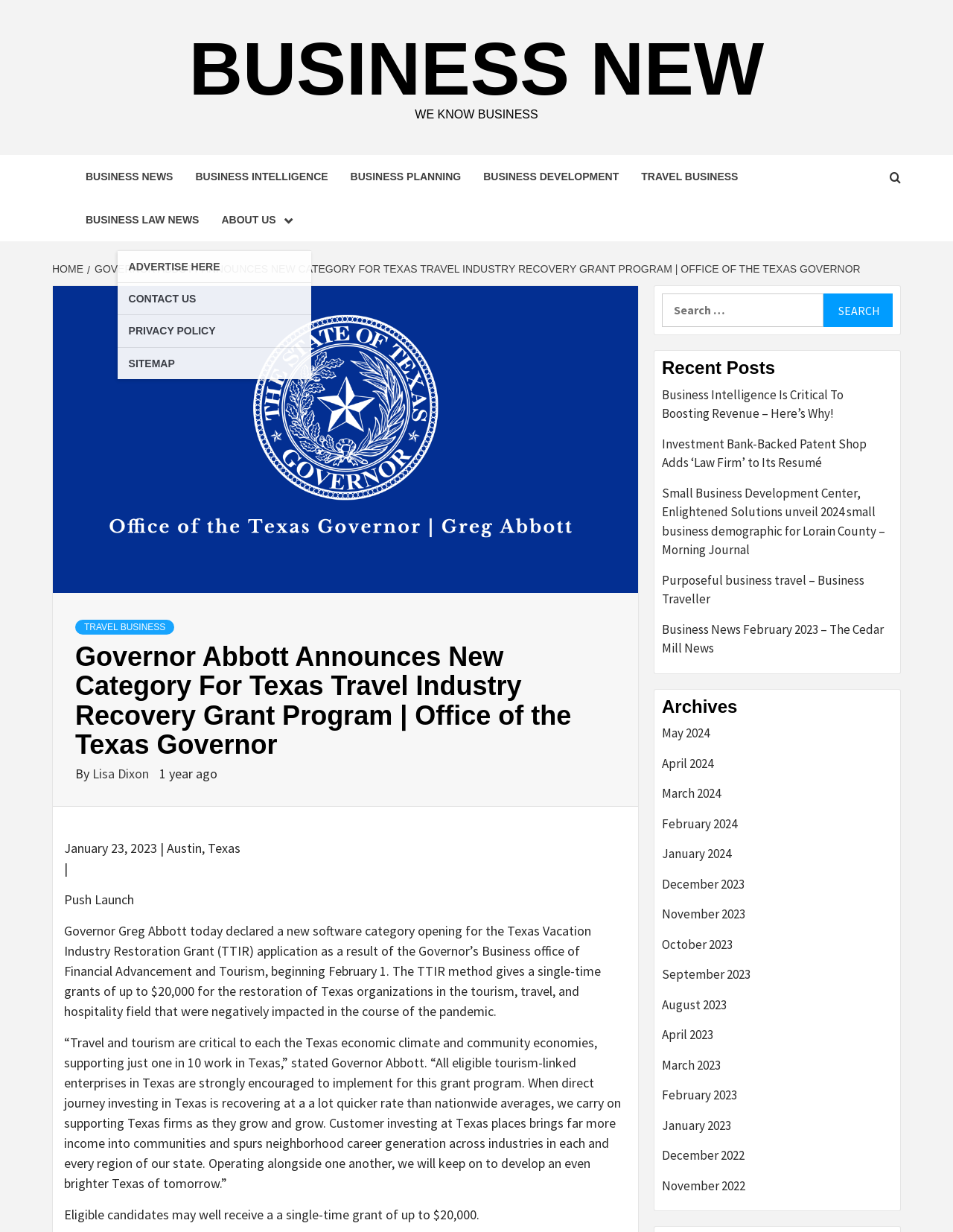Determine the bounding box coordinates of the element that should be clicked to execute the following command: "Read about Governor Abbott's announcement".

[0.079, 0.521, 0.646, 0.617]